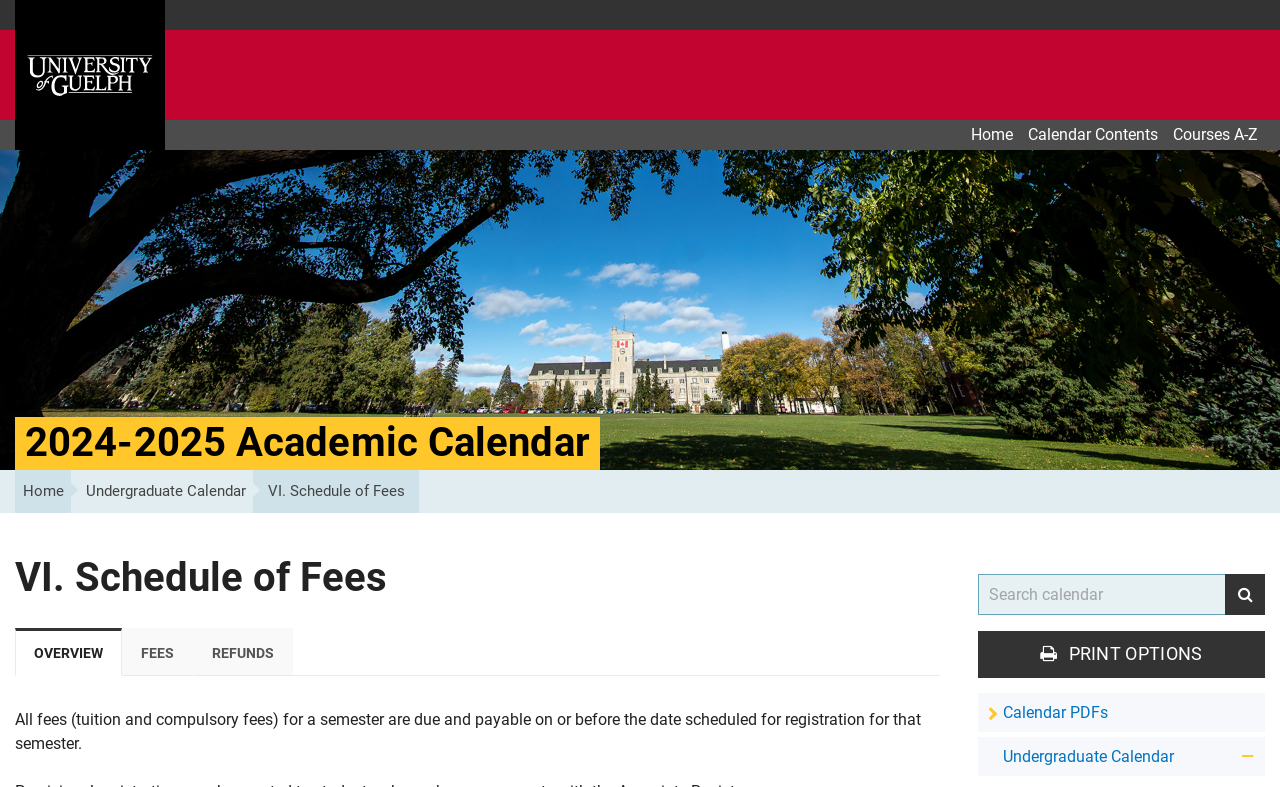Pinpoint the bounding box coordinates of the clickable area needed to execute the instruction: "view fees". The coordinates should be specified as four float numbers between 0 and 1, i.e., [left, top, right, bottom].

[0.095, 0.797, 0.151, 0.858]